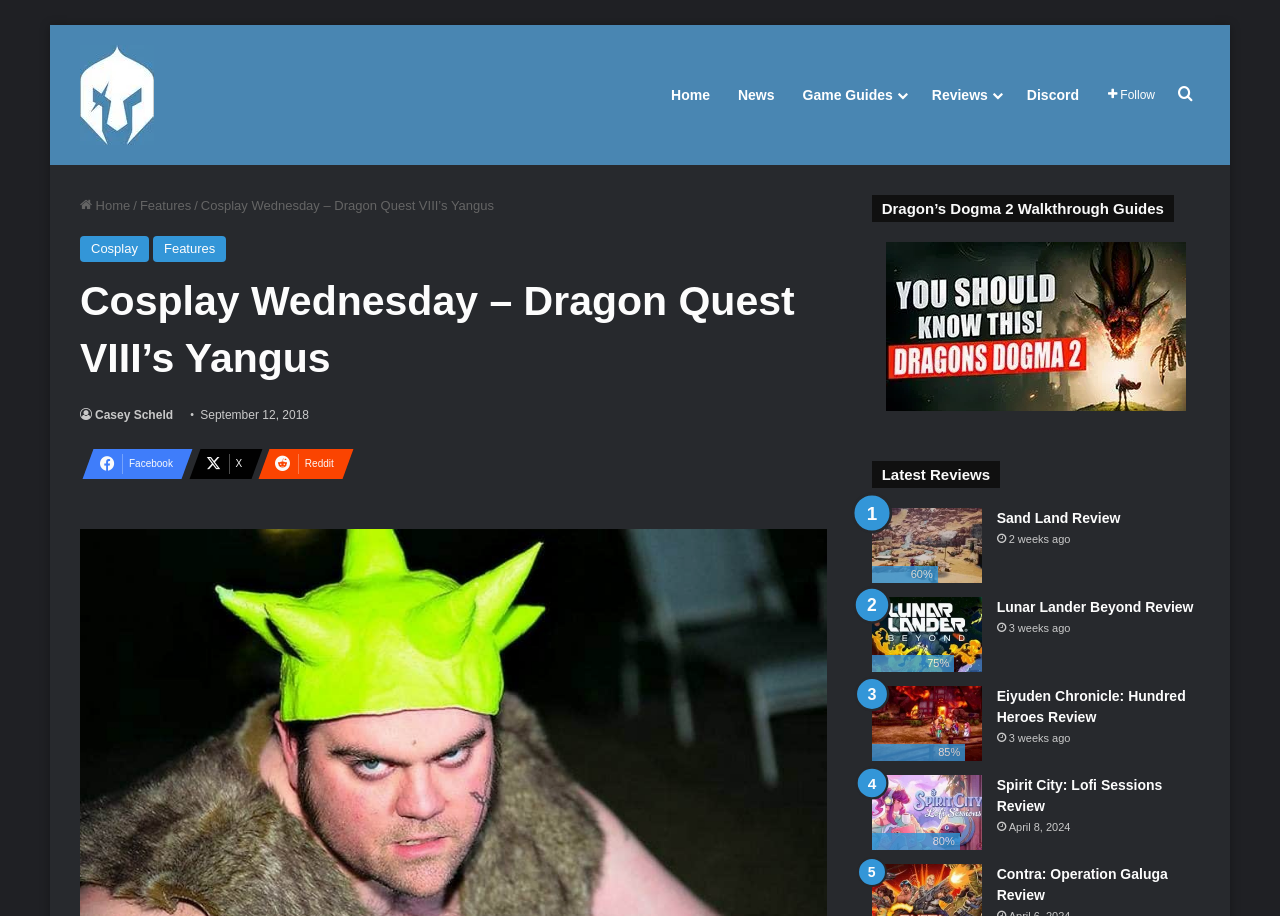Create a full and detailed caption for the entire webpage.

The webpage is about Gamers Heroes, a gaming website, and it features a cosplay article about Dragon Quest VIII's Yangus. At the top, there is a primary navigation menu with links to "Home", "News", "Game Guides", "Reviews", and "Discord". Below the navigation menu, there is a header section with a title "Cosplay Wednesday – Dragon Quest VIII’s Yangus" and a link to the author's name, Casey Scheld.

On the left side, there are social media links to Facebook, Reddit, and other platforms. The main content area is divided into two sections. The top section features a walkthrough guide for Dragon's Dogma 2, with a link and an image. Below that, there is a section titled "Latest Reviews" with four review links, each with a rating percentage, an image, and a release date. The reviews are for games such as Sand Land, Lunar Lander Beyond, Eiyuden Chronicle: Hundred Heroes, and Spirit City: Lofi Sessions.

The layout is organized, with clear headings and concise text. The use of images and icons adds visual appeal to the page. Overall, the webpage provides a clear and easy-to-navigate structure for gamers to access various content related to gaming news, guides, and reviews.